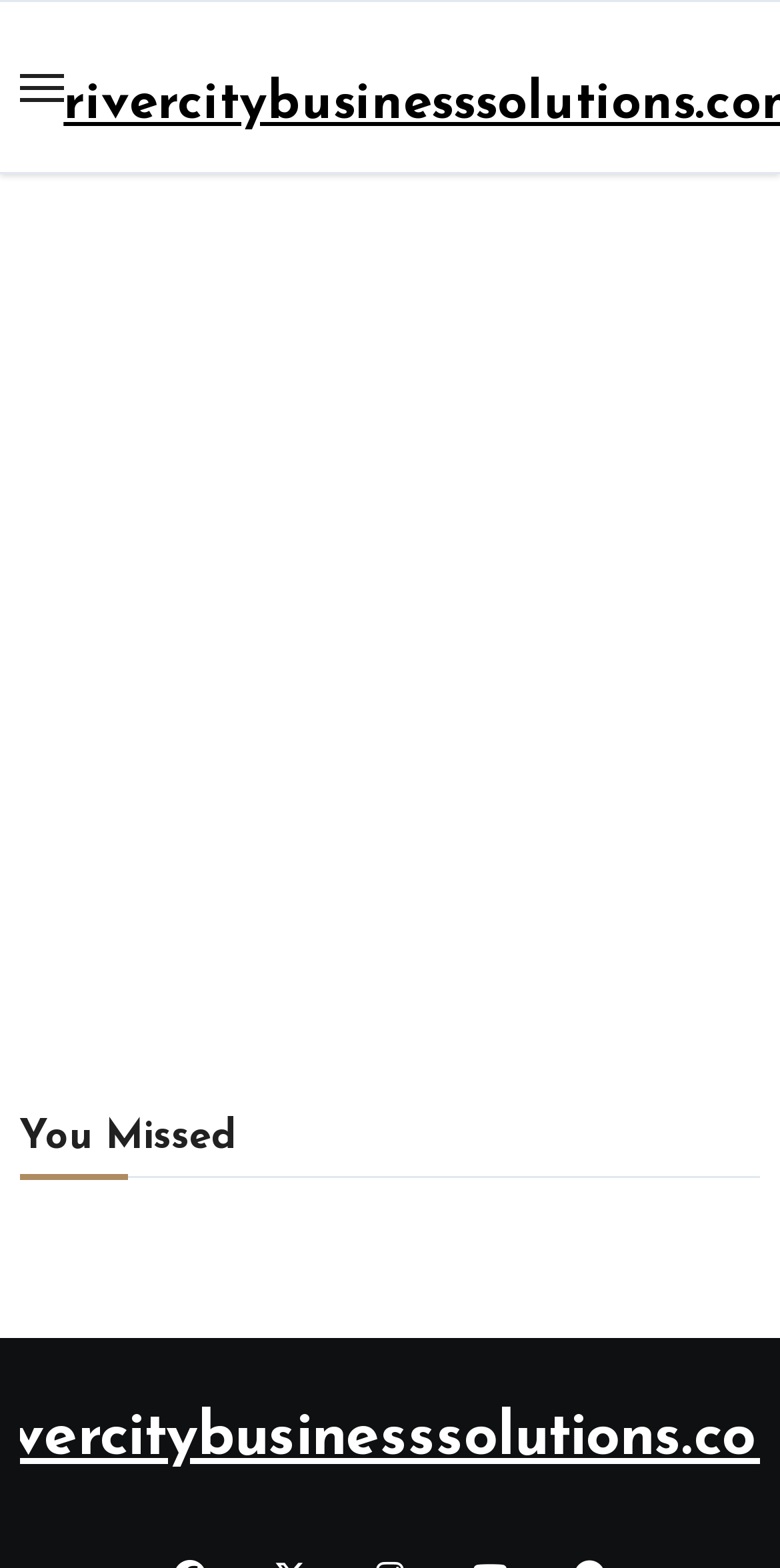What are the two buttons on the bottom used for?
Please give a detailed and elaborate explanation in response to the question.

The two buttons on the bottom, labeled 'Next slide' and 'Previous slide', are used to navigate through a slideshow or a series of slides.